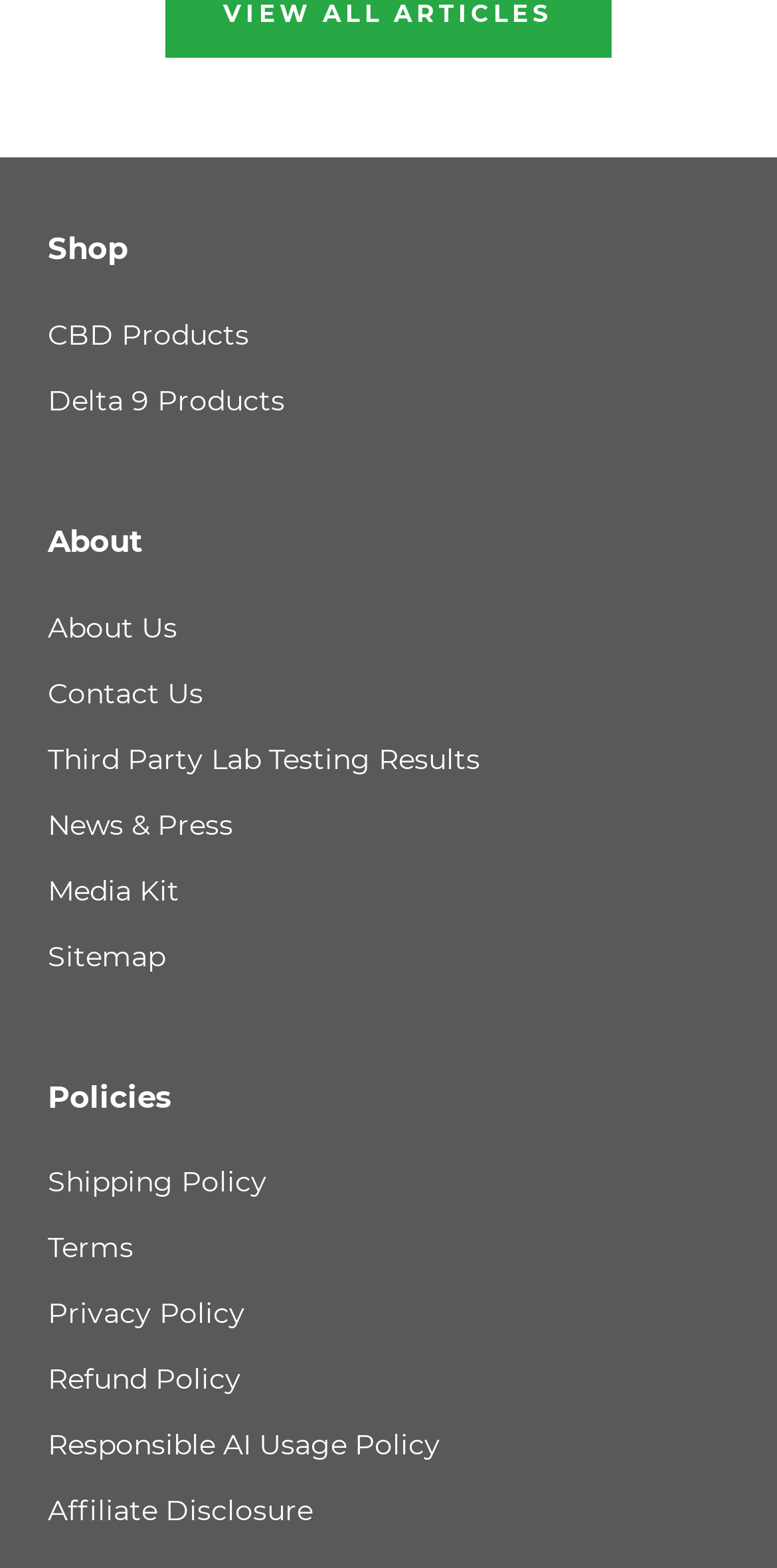Could you specify the bounding box coordinates for the clickable section to complete the following instruction: "Explore delta 9 products"?

[0.062, 0.242, 0.938, 0.269]